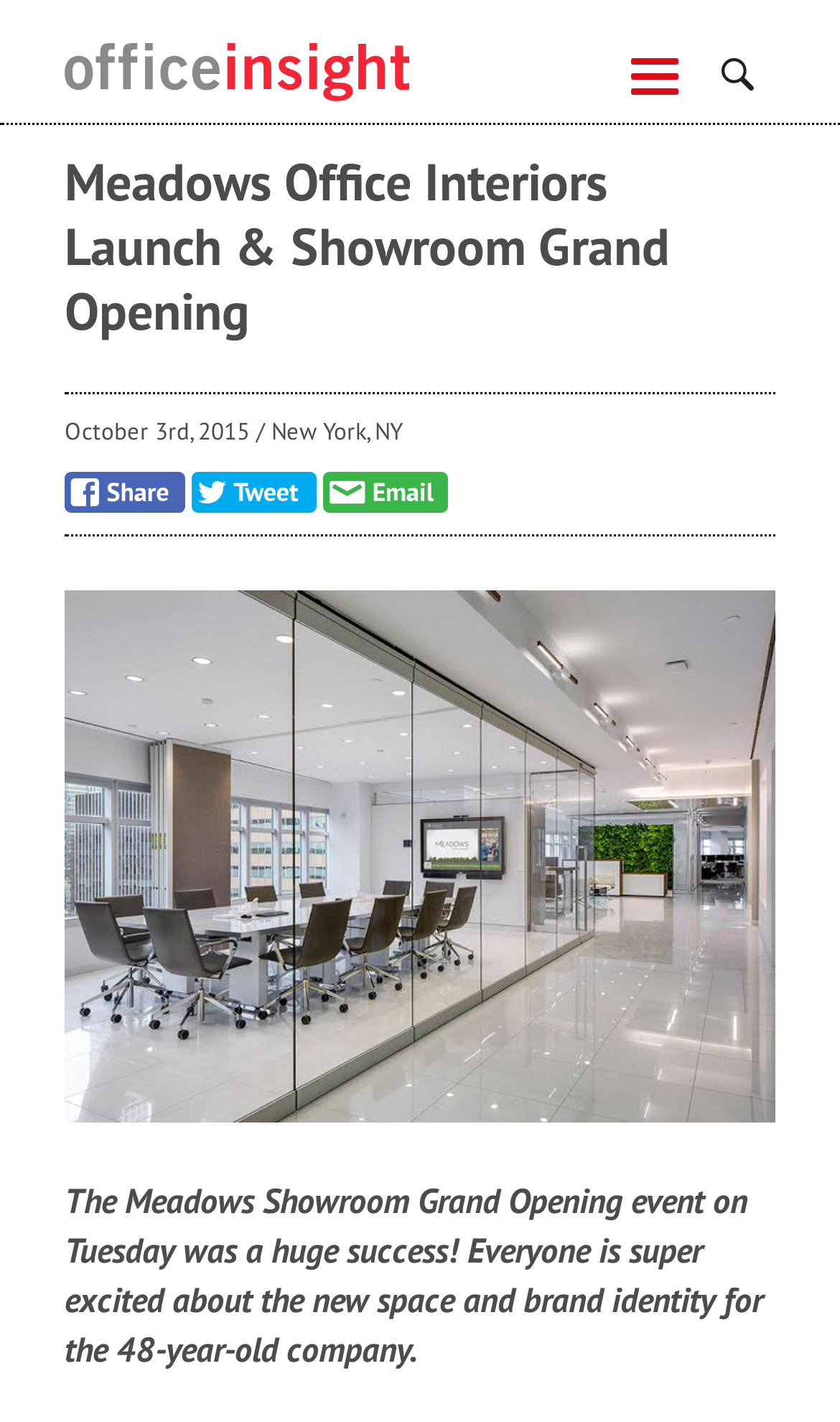Refer to the element description on Tuesday and identify the corresponding bounding box in the screenshot. Format the coordinates as (top-left x, top-left y, bottom-right x, bottom-right y) with values in the range of 0 to 1.

[0.077, 0.829, 0.89, 0.894]